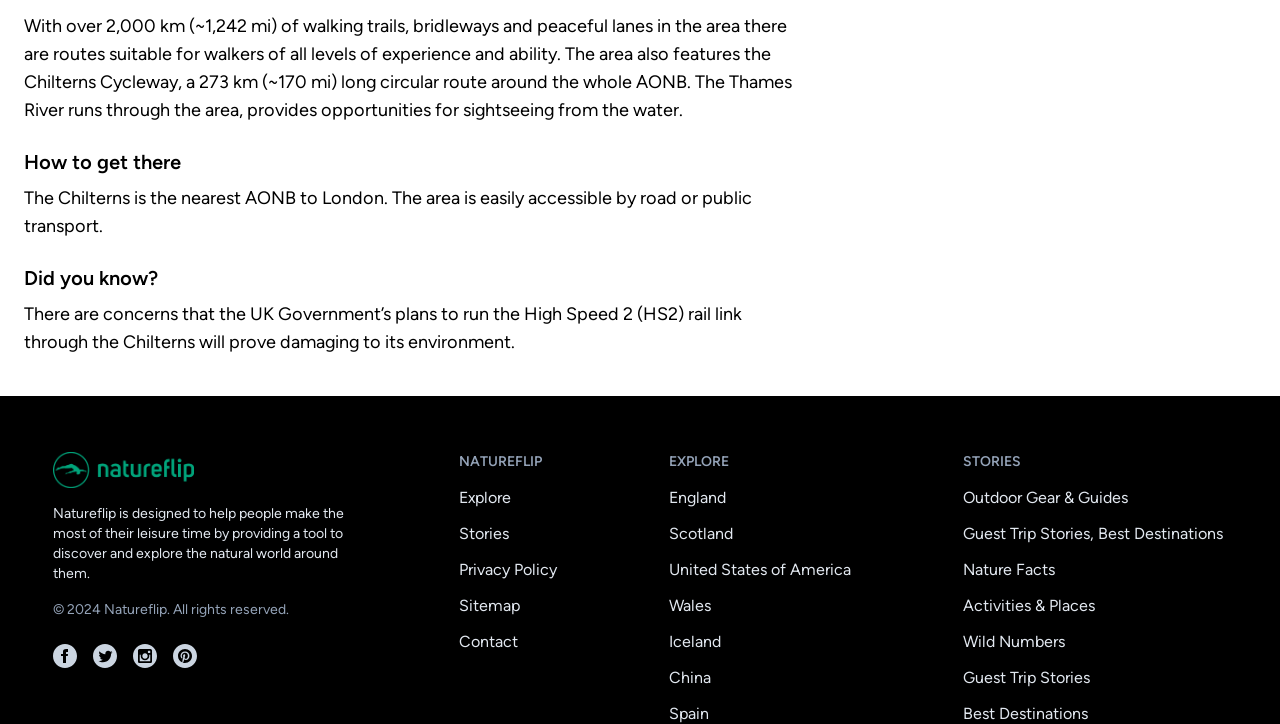Identify the bounding box for the UI element described as: "Outdoor Gear & Guides". Ensure the coordinates are four float numbers between 0 and 1, formatted as [left, top, right, bottom].

[0.752, 0.663, 0.955, 0.713]